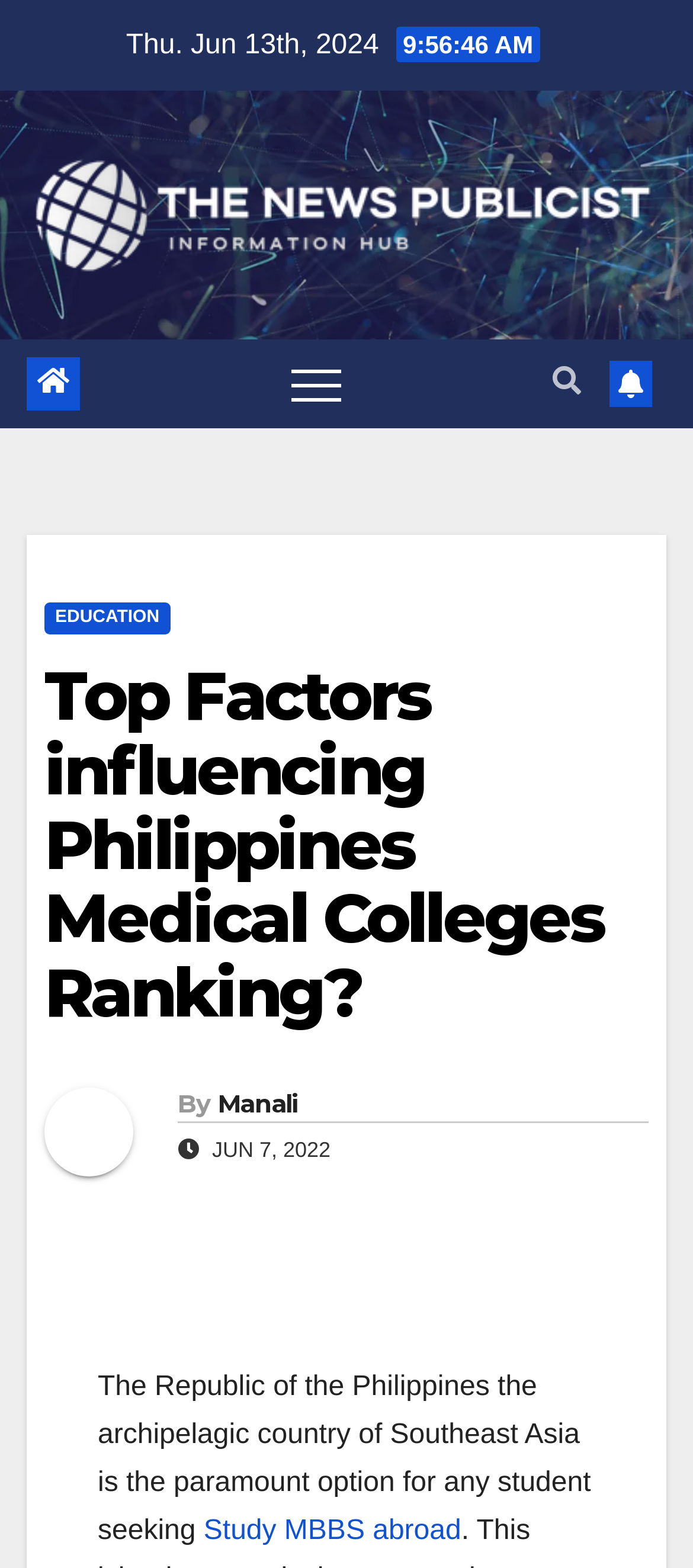Please answer the following question as detailed as possible based on the image: 
What is the date of the article?

I found the date of the article by looking at the static text element that says 'JUN 7, 2022' which is located below the author's name.